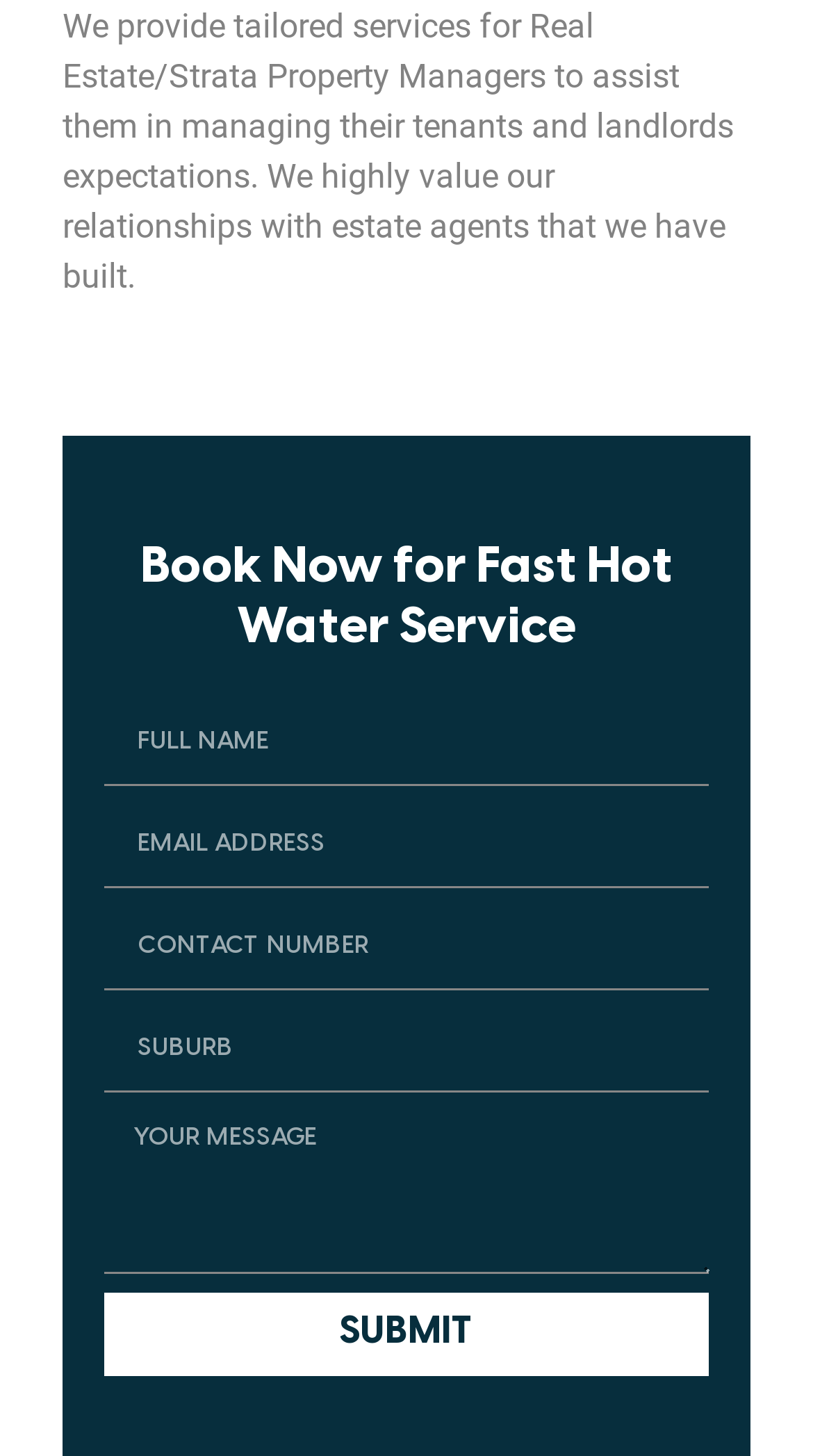How many textboxes are required in the form?
Look at the image and answer with only one word or phrase.

3